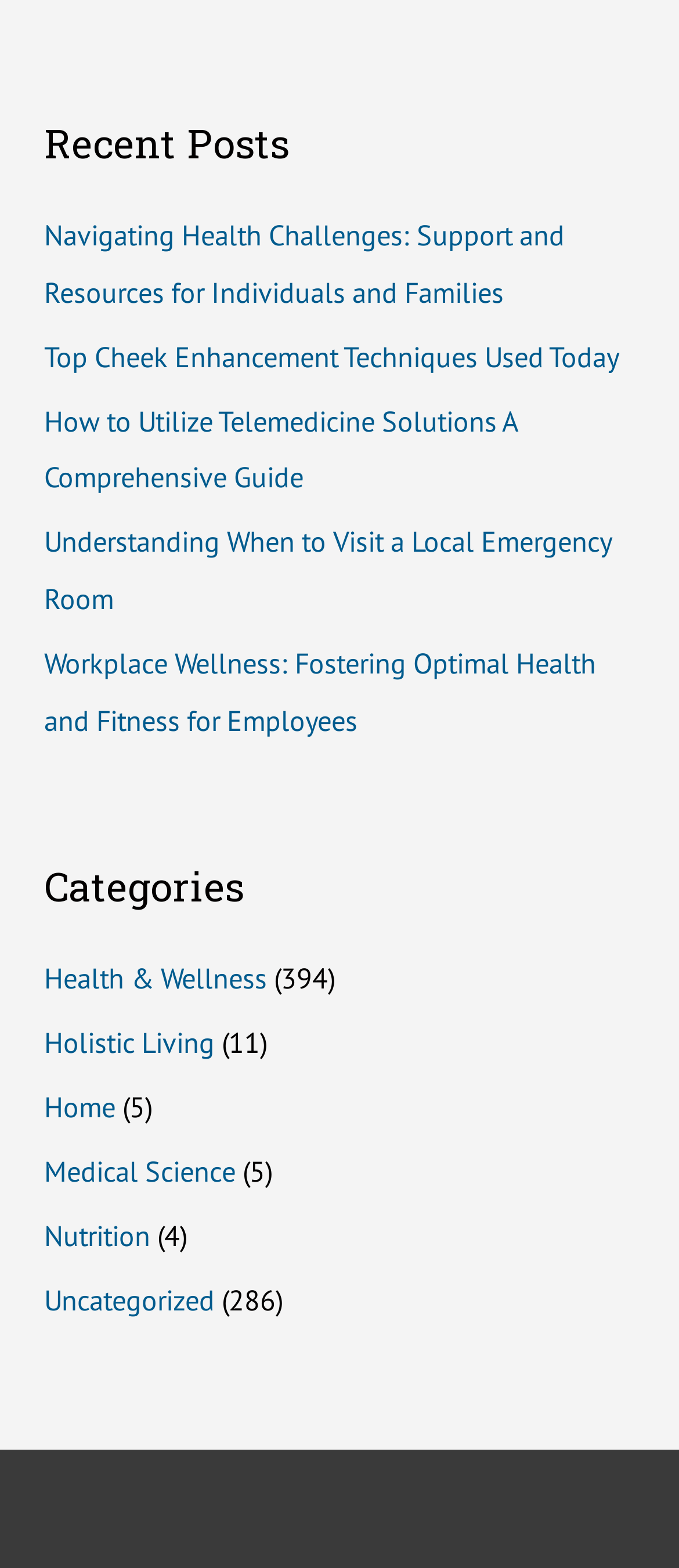Pinpoint the bounding box coordinates of the clickable element to carry out the following instruction: "view recent posts."

[0.065, 0.075, 0.935, 0.107]